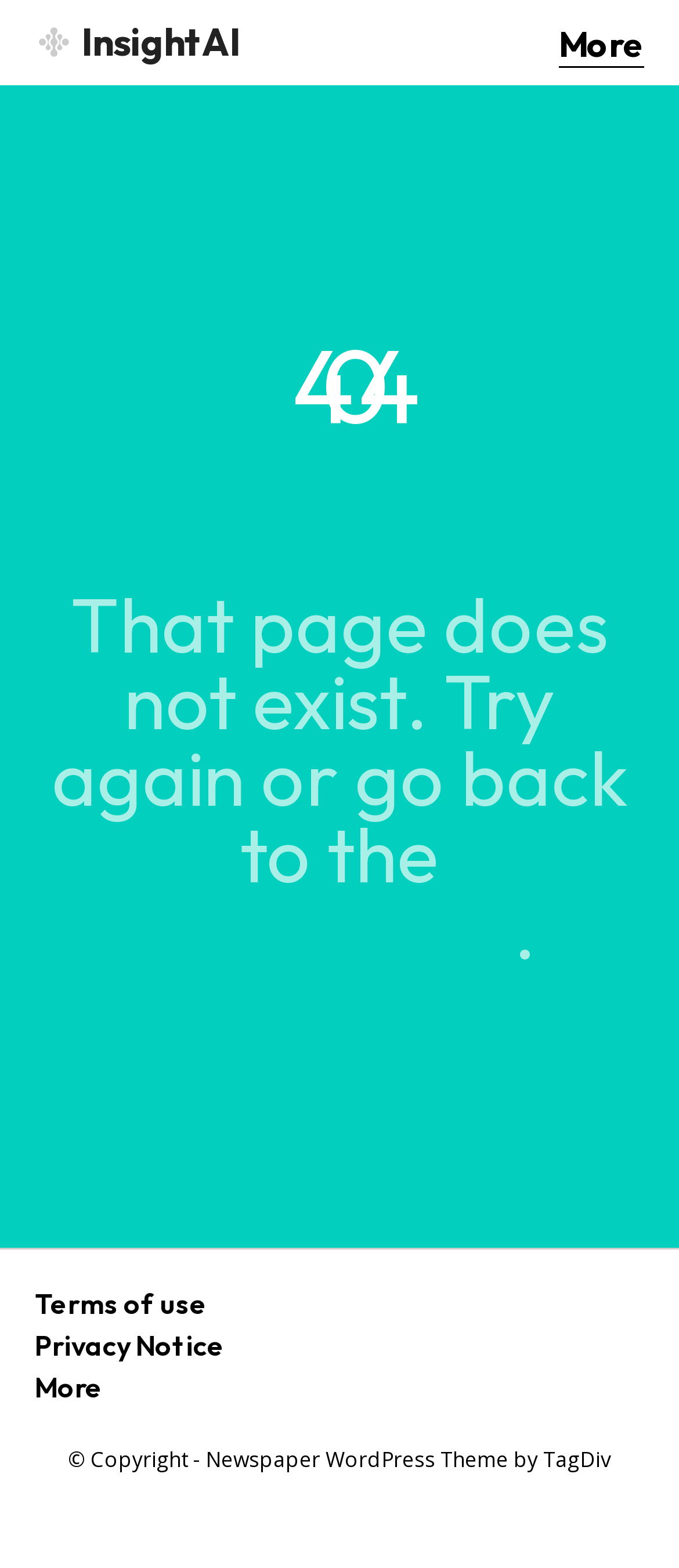Give a concise answer using one word or a phrase to the following question:
What are the main categories listed on the page?

Home, Games, Guides, etc.